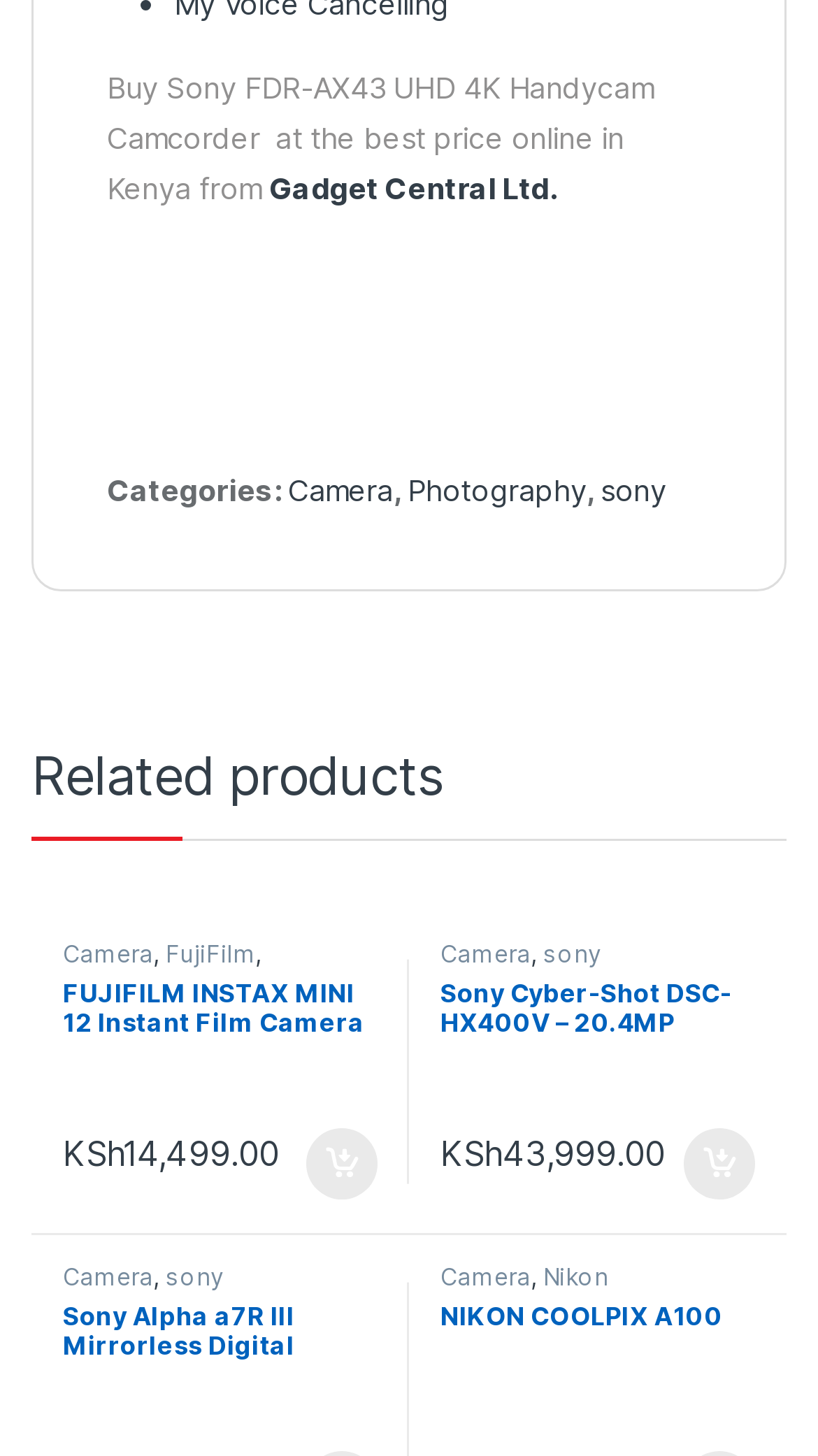Please identify the bounding box coordinates of the clickable region that I should interact with to perform the following instruction: "Click the 'Chris Maurice' link". The coordinates should be expressed as four float numbers between 0 and 1, i.e., [left, top, right, bottom].

None